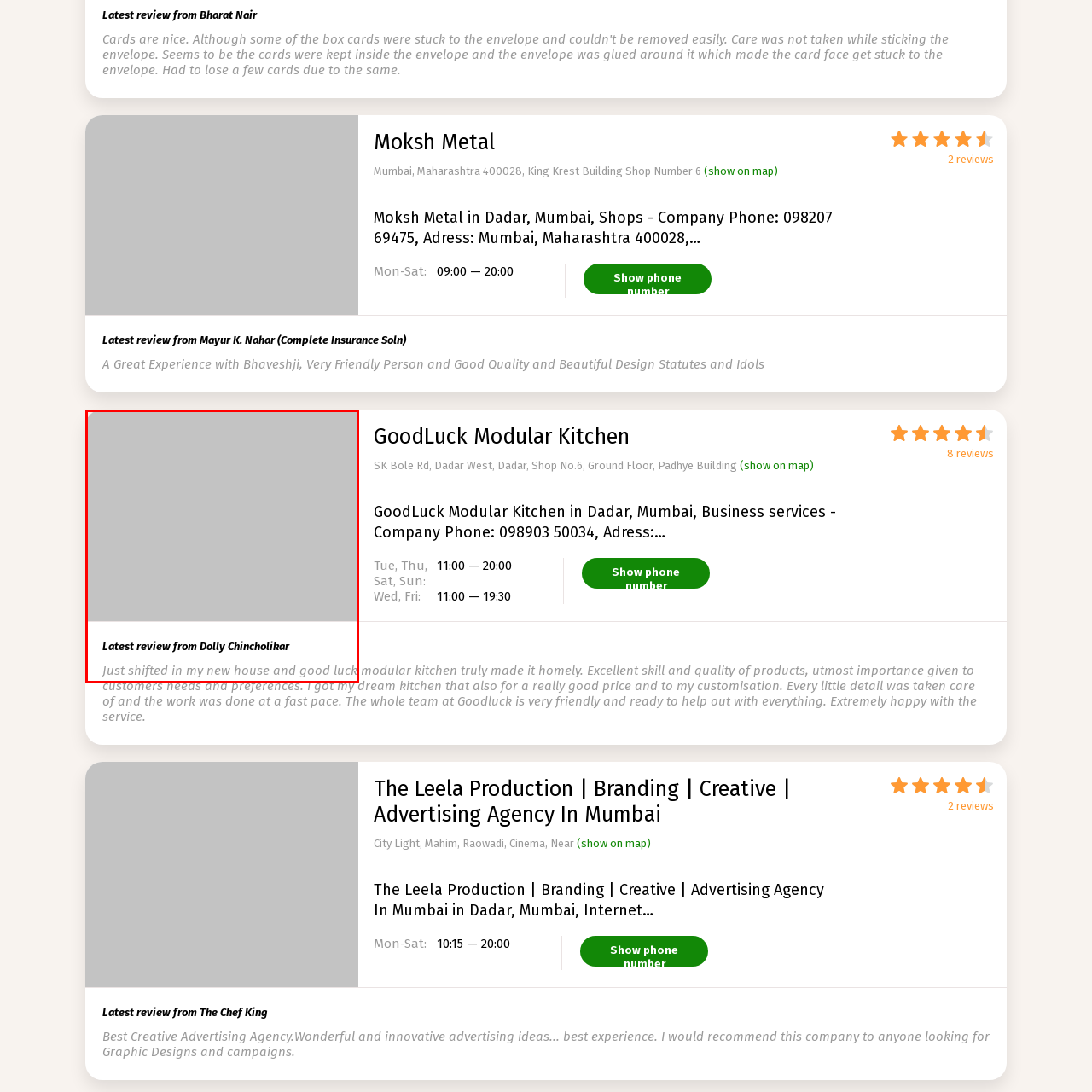Examine the portion of the image marked by the red rectangle, Was the work completed on time? Answer concisely using a single word or phrase.

Yes